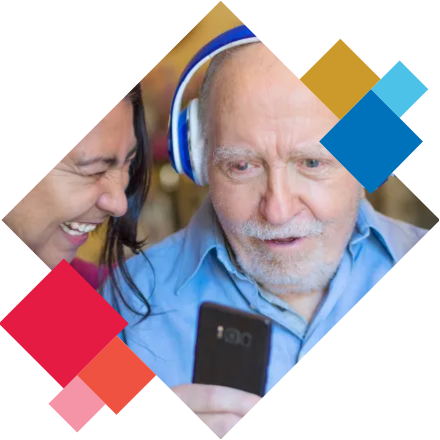What is the atmosphere of the environment?
Using the image, elaborate on the answer with as much detail as possible.

The caption describes the environment as warm and inviting, which is reinforced by the colorful geometric shapes in the corners, creating a vibrant and cozy atmosphere that emphasizes companionship and care.